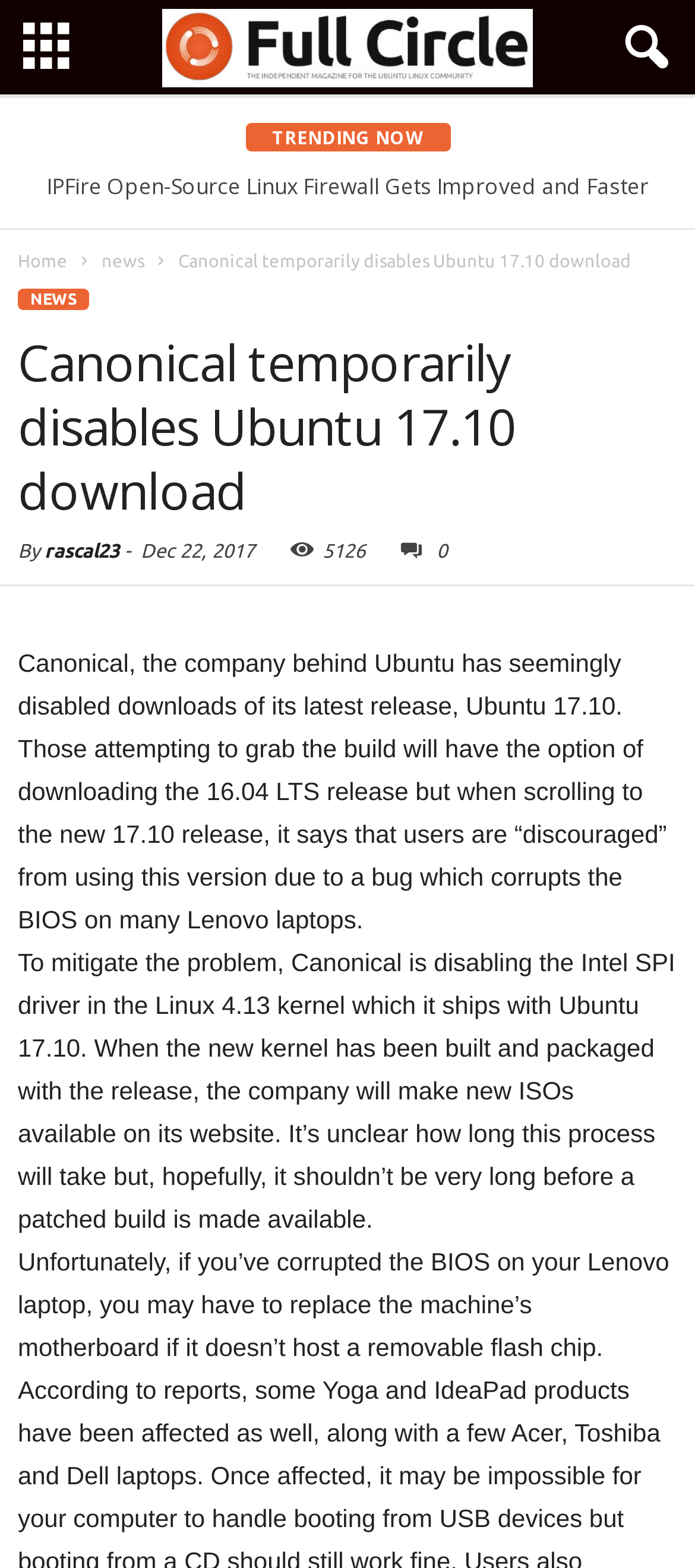Find the bounding box coordinates for the area you need to click to carry out the instruction: "View the article about Canonical temporarily disabling Ubuntu 17.10 download". The coordinates should be four float numbers between 0 and 1, indicated as [left, top, right, bottom].

[0.026, 0.21, 0.974, 0.333]